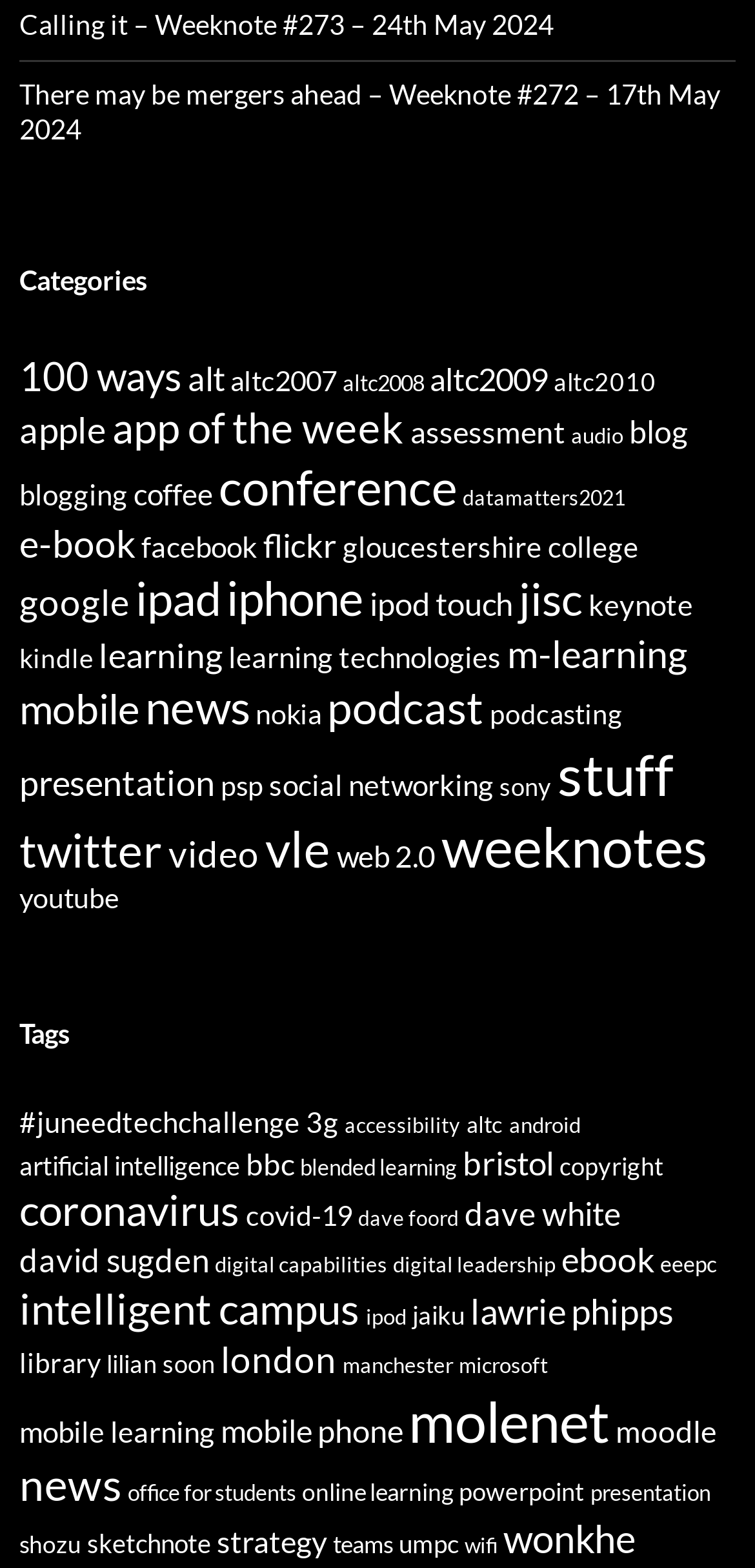How many categories are listed?
Based on the image, provide your answer in one word or phrase.

43